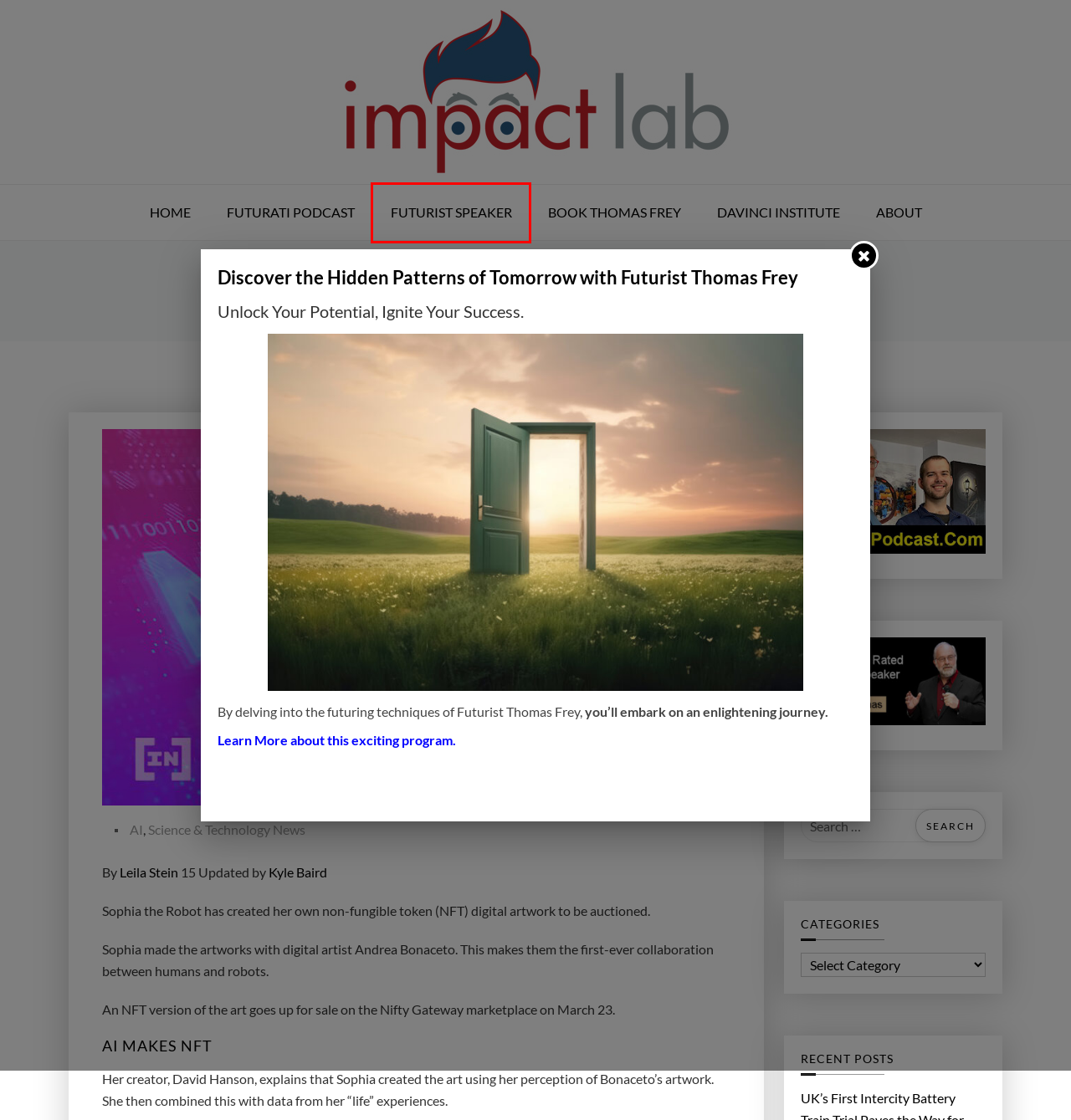Analyze the screenshot of a webpage featuring a red rectangle around an element. Pick the description that best fits the new webpage after interacting with the element inside the red bounding box. Here are the candidates:
A. AI – Impact Lab
B. Book Thomas Frey - Futurist Speaker
C. Science & Technology News – Impact Lab
D. Home - Futurati Podcast
E. Kyle Baird, Author at BeInCrypto
F. Impact Lab – A Laboratory of the Future Human Experience
G. Thomas Frey - Architect of the Future - Futurist Speaker
H. About – Impact Lab

G